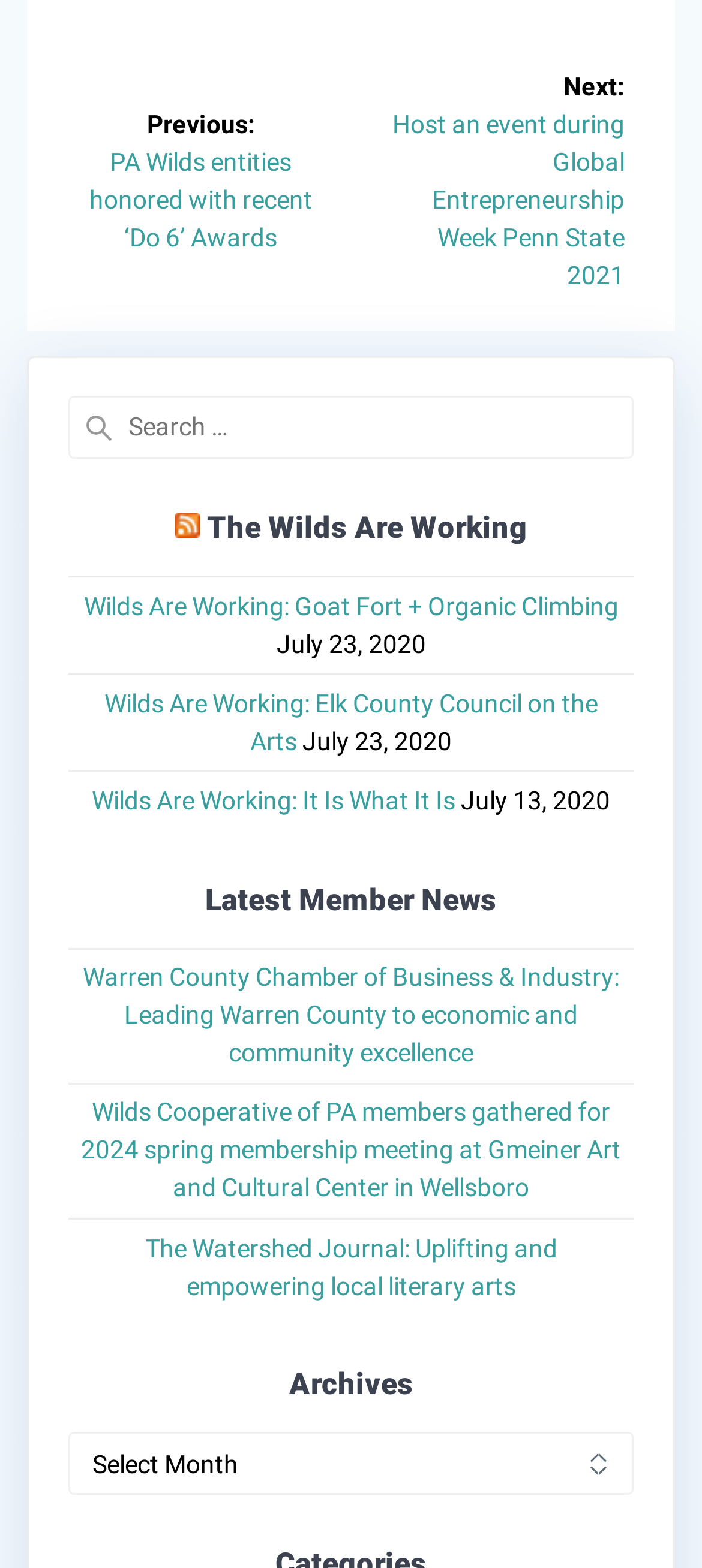What is the date of the second post?
Carefully examine the image and provide a detailed answer to the question.

I found the answer by looking at the StaticText element with the text 'July 23, 2020' which is located near the second post, indicating it is the date of that post.